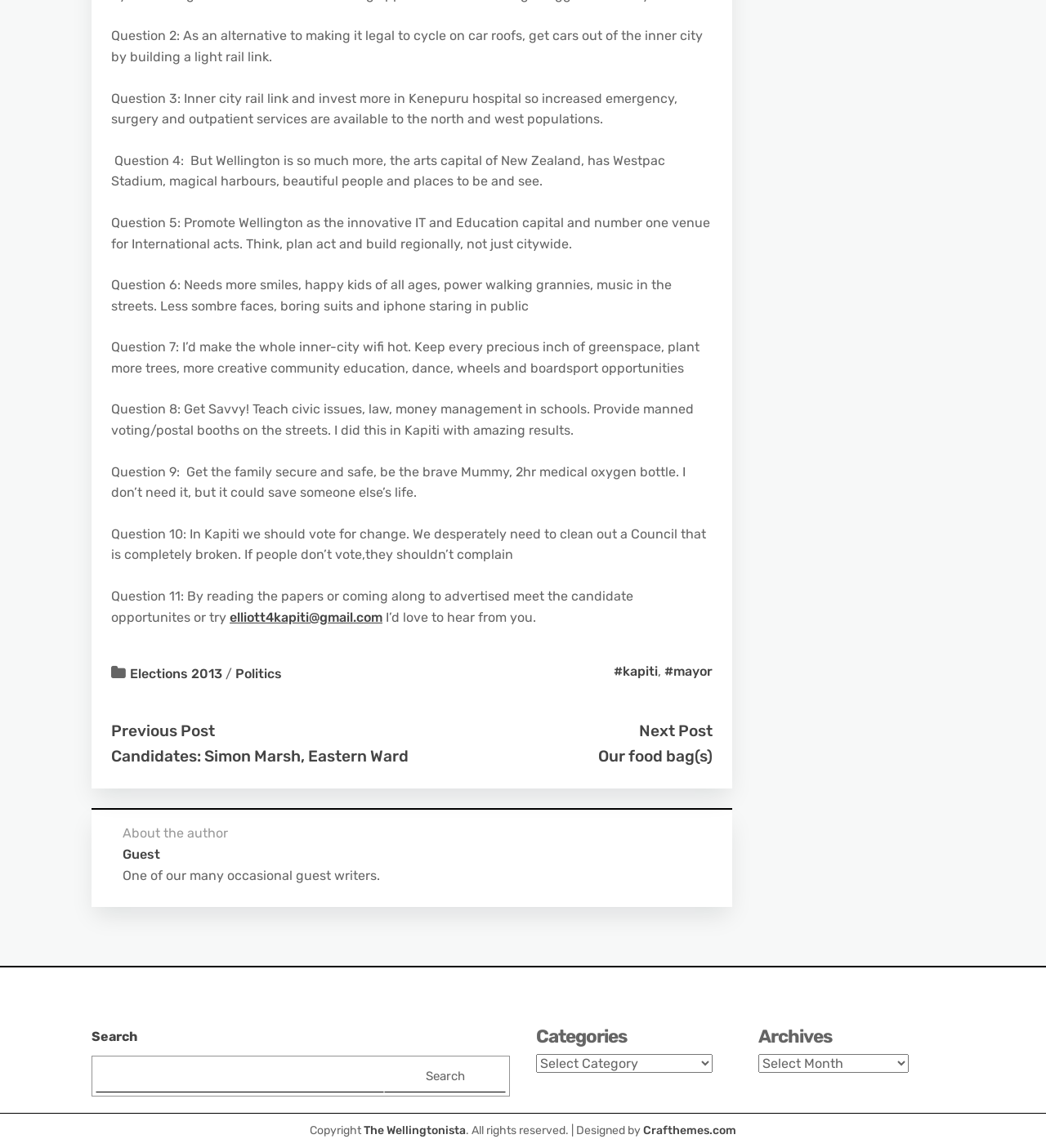Based on the element description Politics, identify the bounding box of the UI element in the given webpage screenshot. The coordinates should be in the format (top-left x, top-left y, bottom-right x, bottom-right y) and must be between 0 and 1.

[0.225, 0.58, 0.27, 0.594]